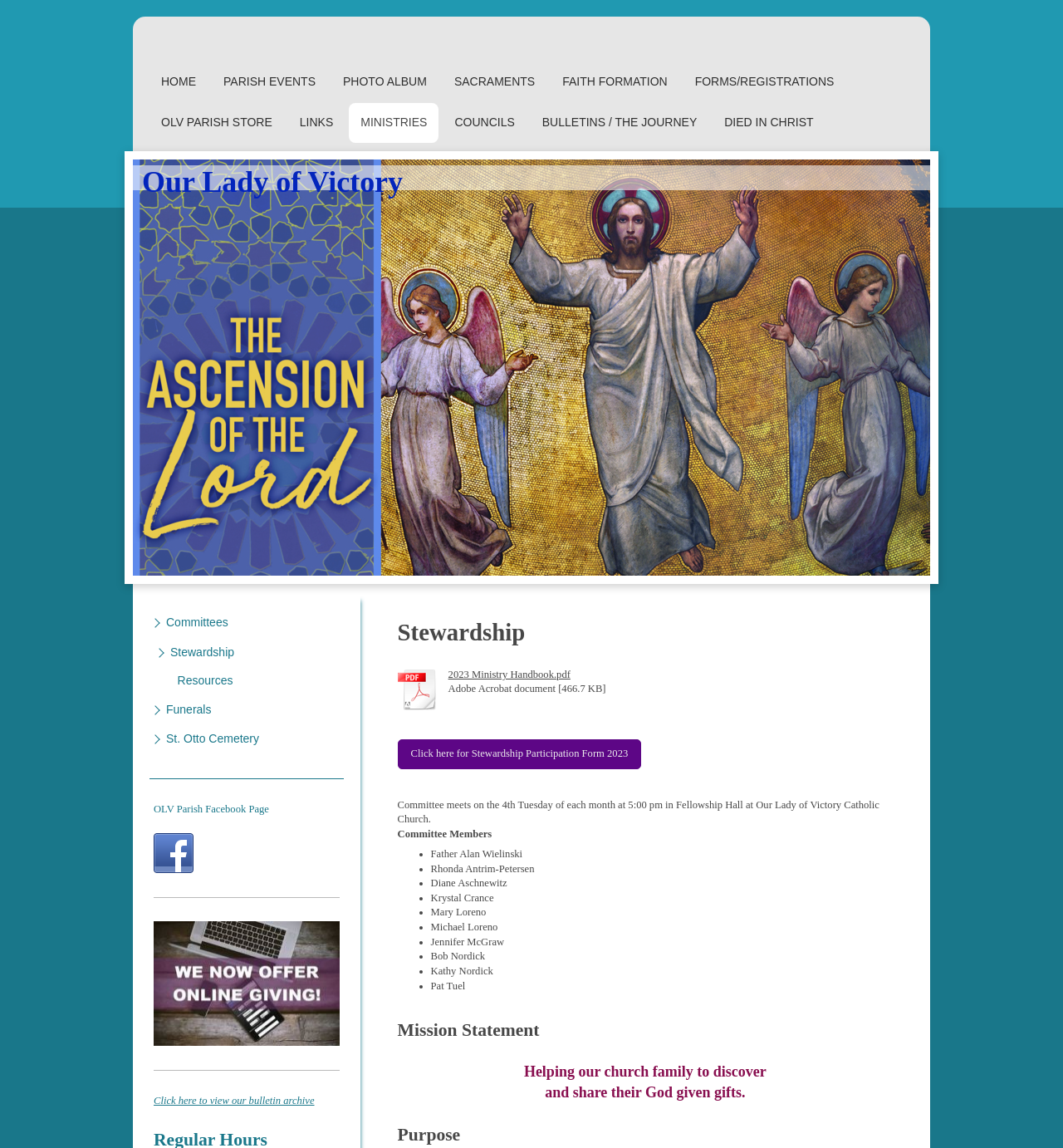Find and provide the bounding box coordinates for the UI element described here: "Sacraments". The coordinates should be given as four float numbers between 0 and 1: [left, top, right, bottom].

[0.416, 0.054, 0.514, 0.089]